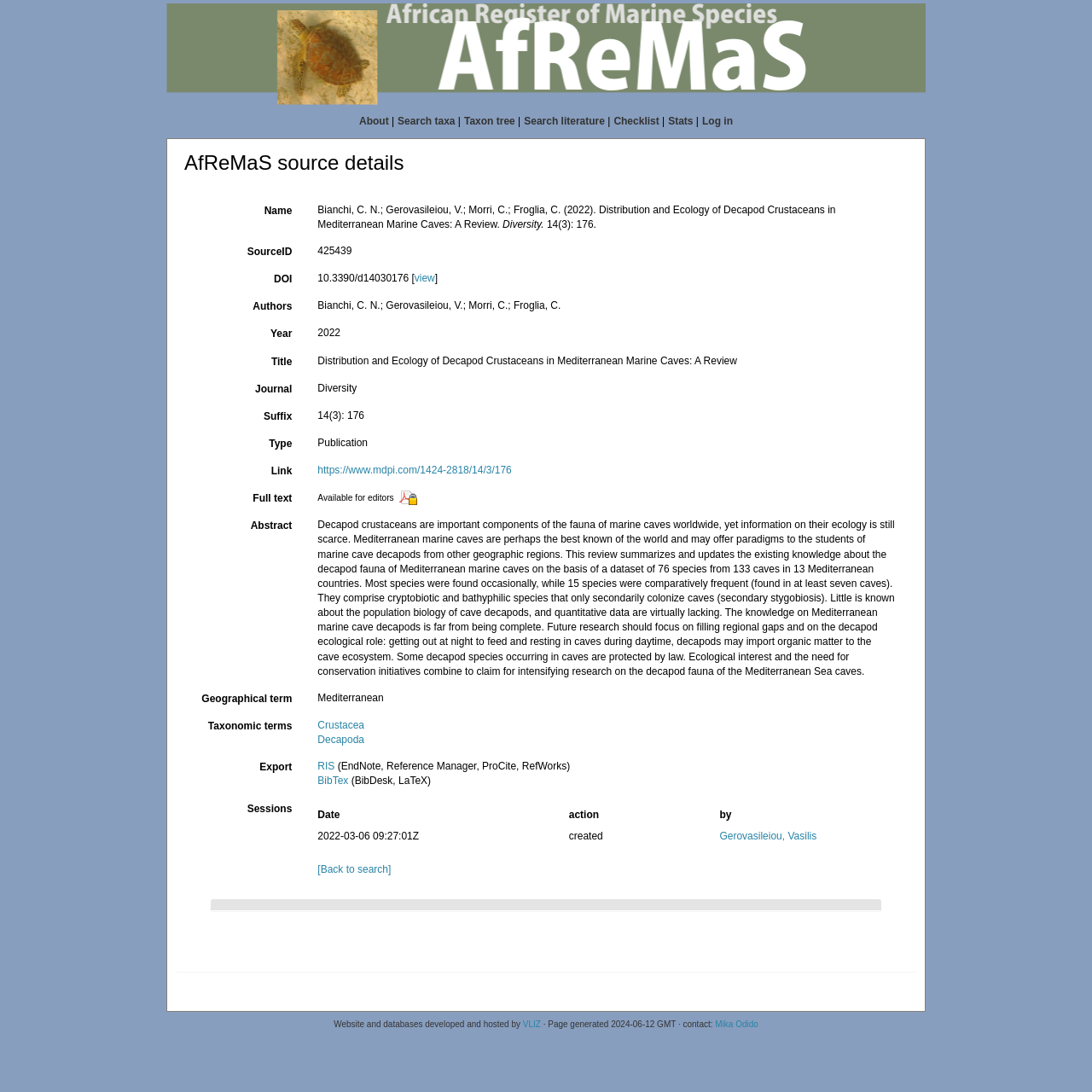Utilize the details in the image to give a detailed response to the question: What is the name of the source details?

I found the answer by looking at the heading of the table that contains the source details information, which is 'AfReMaS source details'.